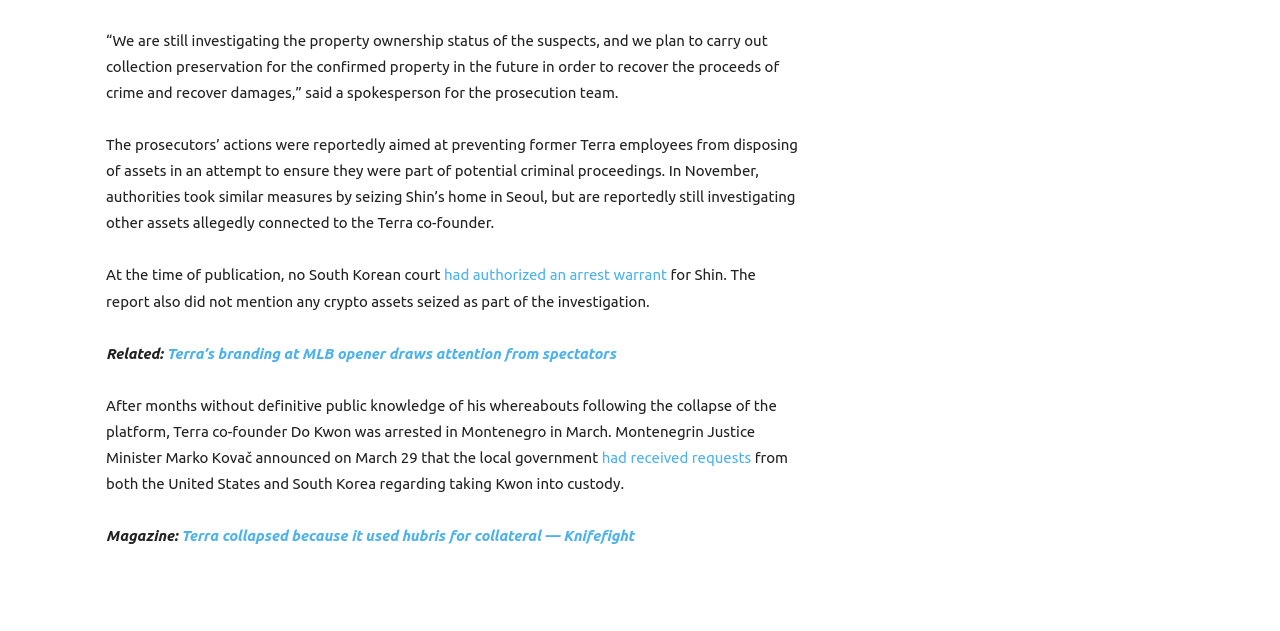What is the status of the arrest warrant for Shin?
Provide an in-depth and detailed explanation in response to the question.

According to the article, at the time of publication, no South Korean court had authorized an arrest warrant for Shin.